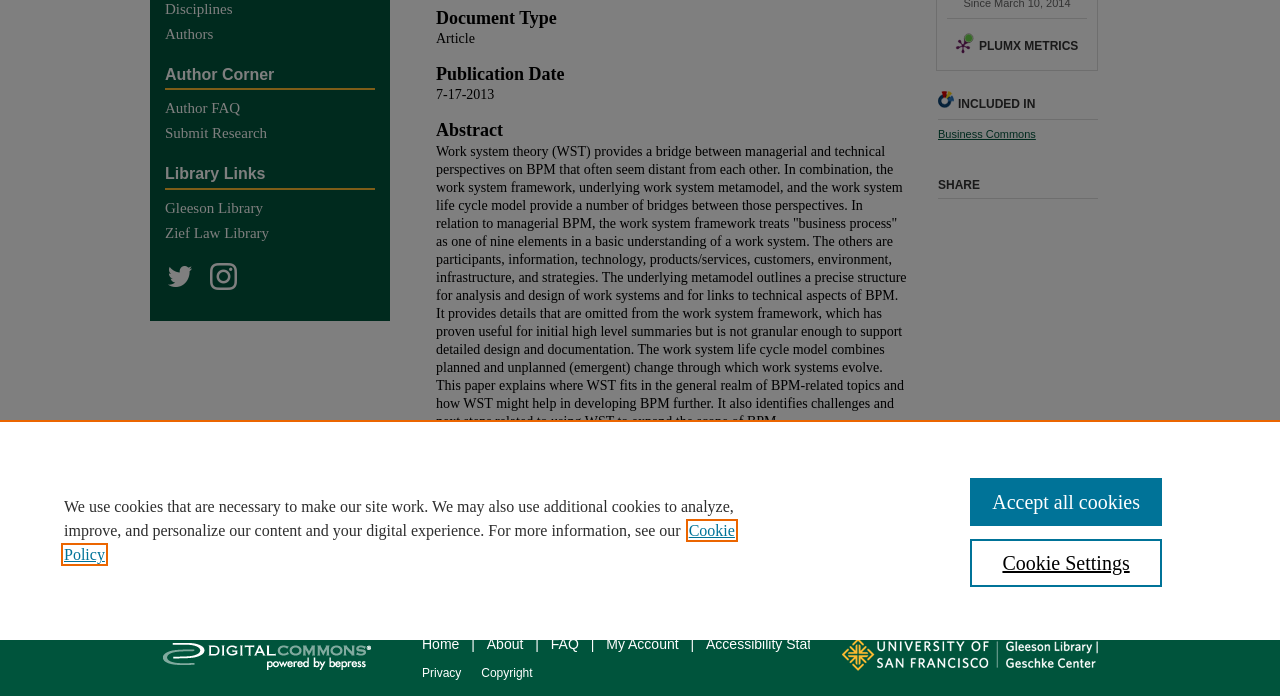Extract the bounding box coordinates for the HTML element that matches this description: "Cookie Settings". The coordinates should be four float numbers between 0 and 1, i.e., [left, top, right, bottom].

[0.758, 0.774, 0.908, 0.843]